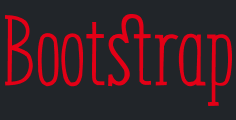What aesthetic does the design reflect? Based on the image, give a response in one word or a short phrase.

Contemporary